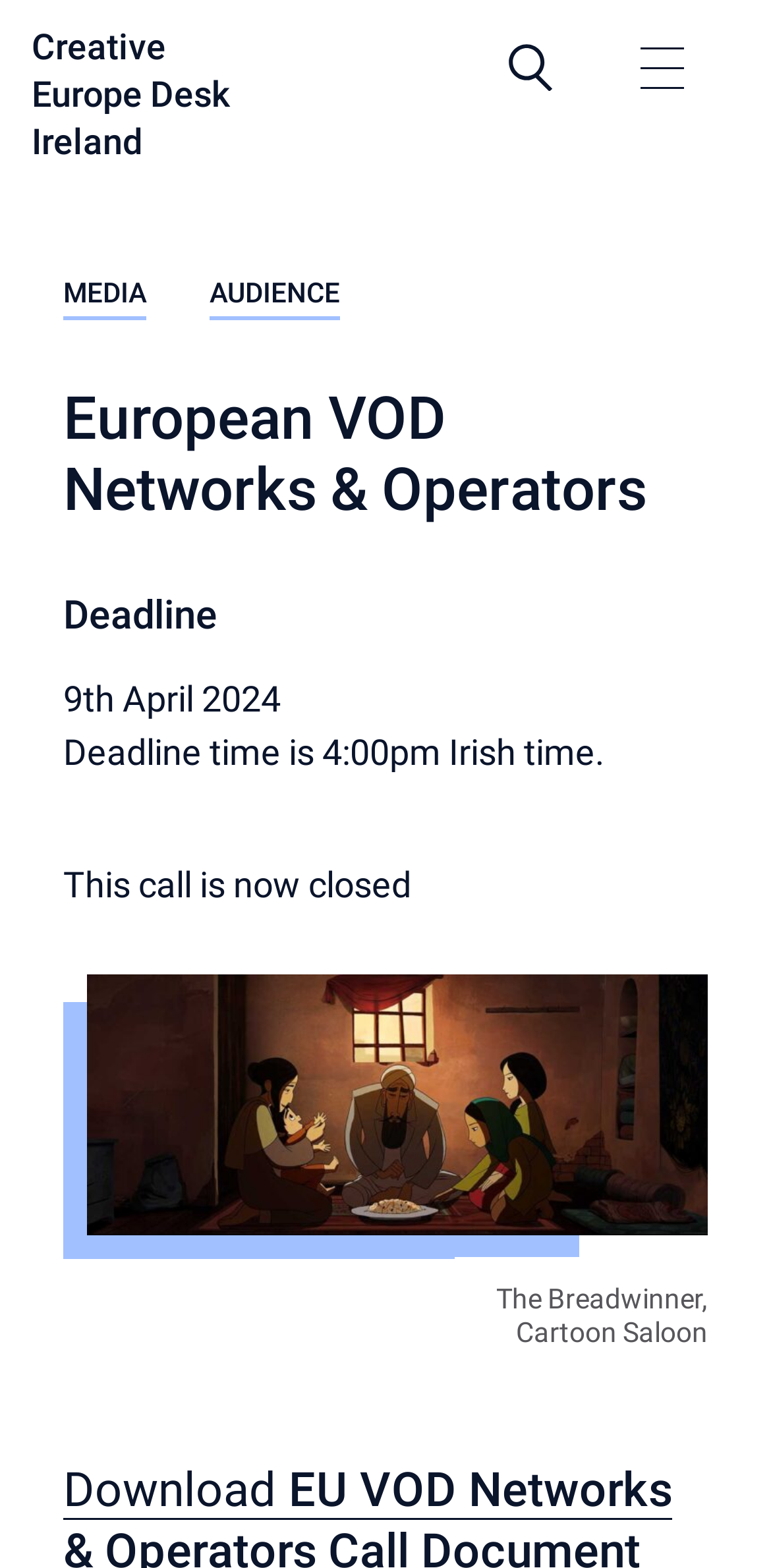Give a one-word or one-phrase response to the question: 
What is the purpose of the button?

Toggle navigation